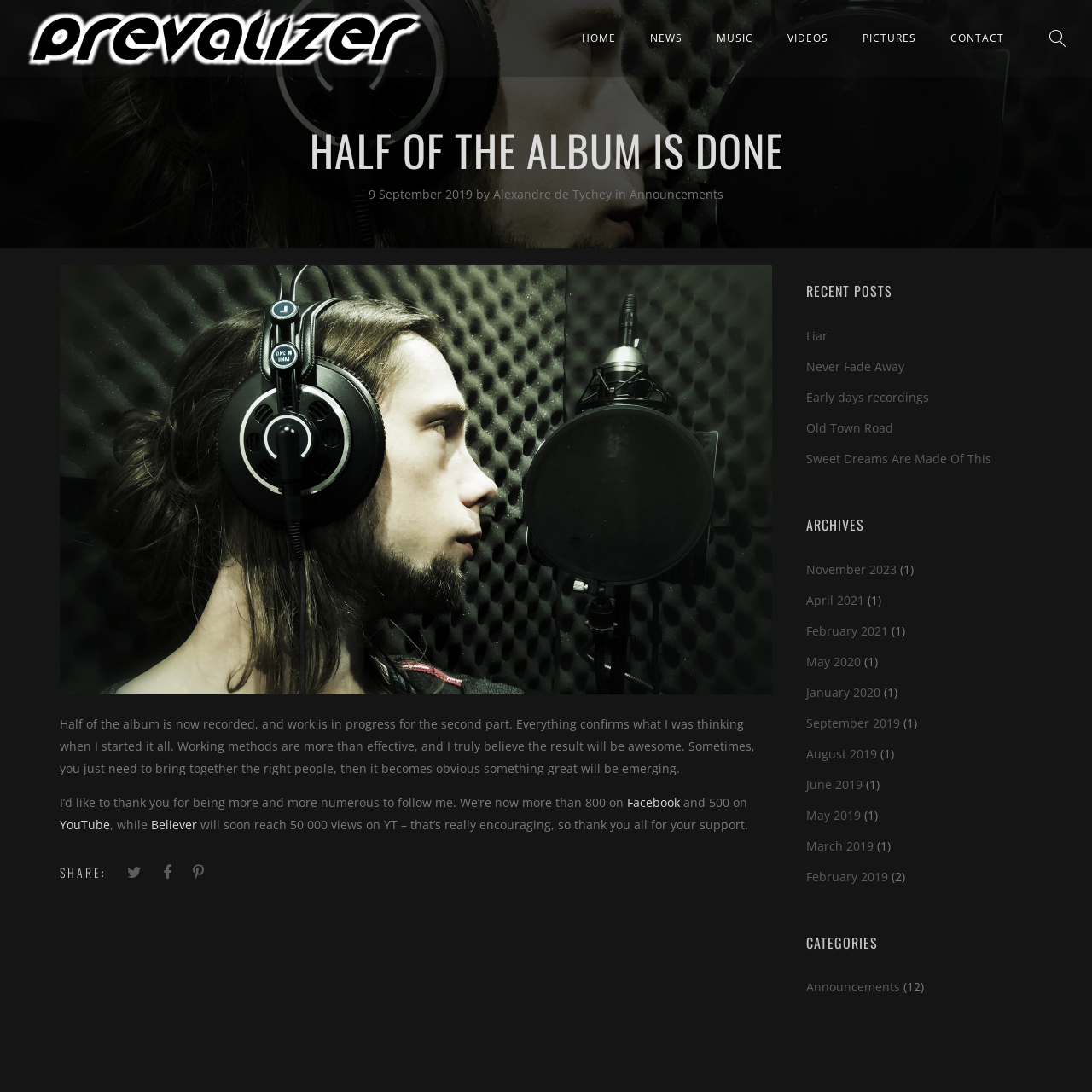Extract the main title from the webpage.

HALF OF THE ALBUM IS DONE